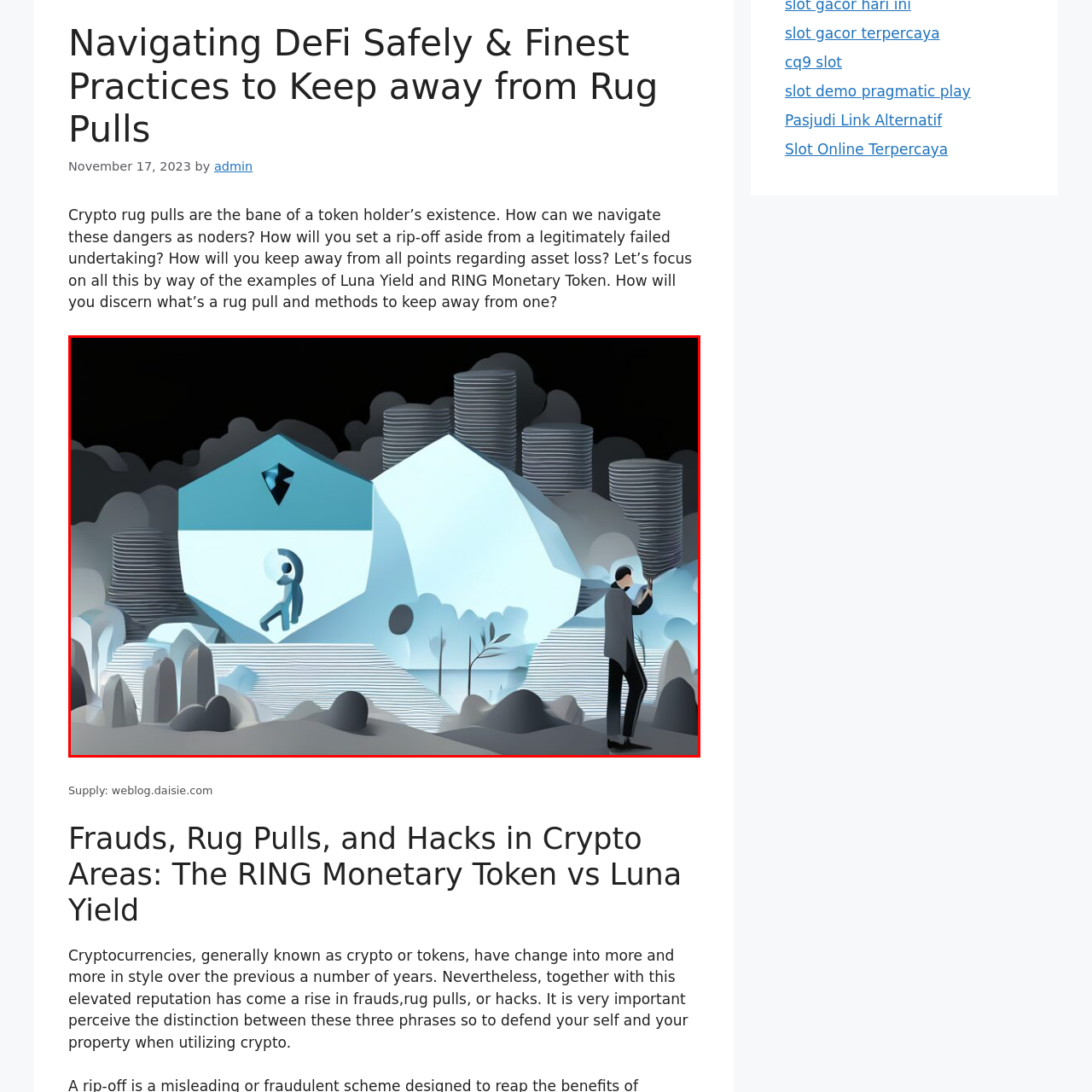What do the towering stacks of coins represent?
Carefully examine the image within the red bounding box and provide a comprehensive answer based on what you observe.

The image features stylized terrain and towering stacks of coins surrounding the focal point. I interpret these stacks of coins as symbolizing both the potential rewards and risks inherent in crypto investments, highlighting the importance of vigilance and strategy in navigating DeFi.